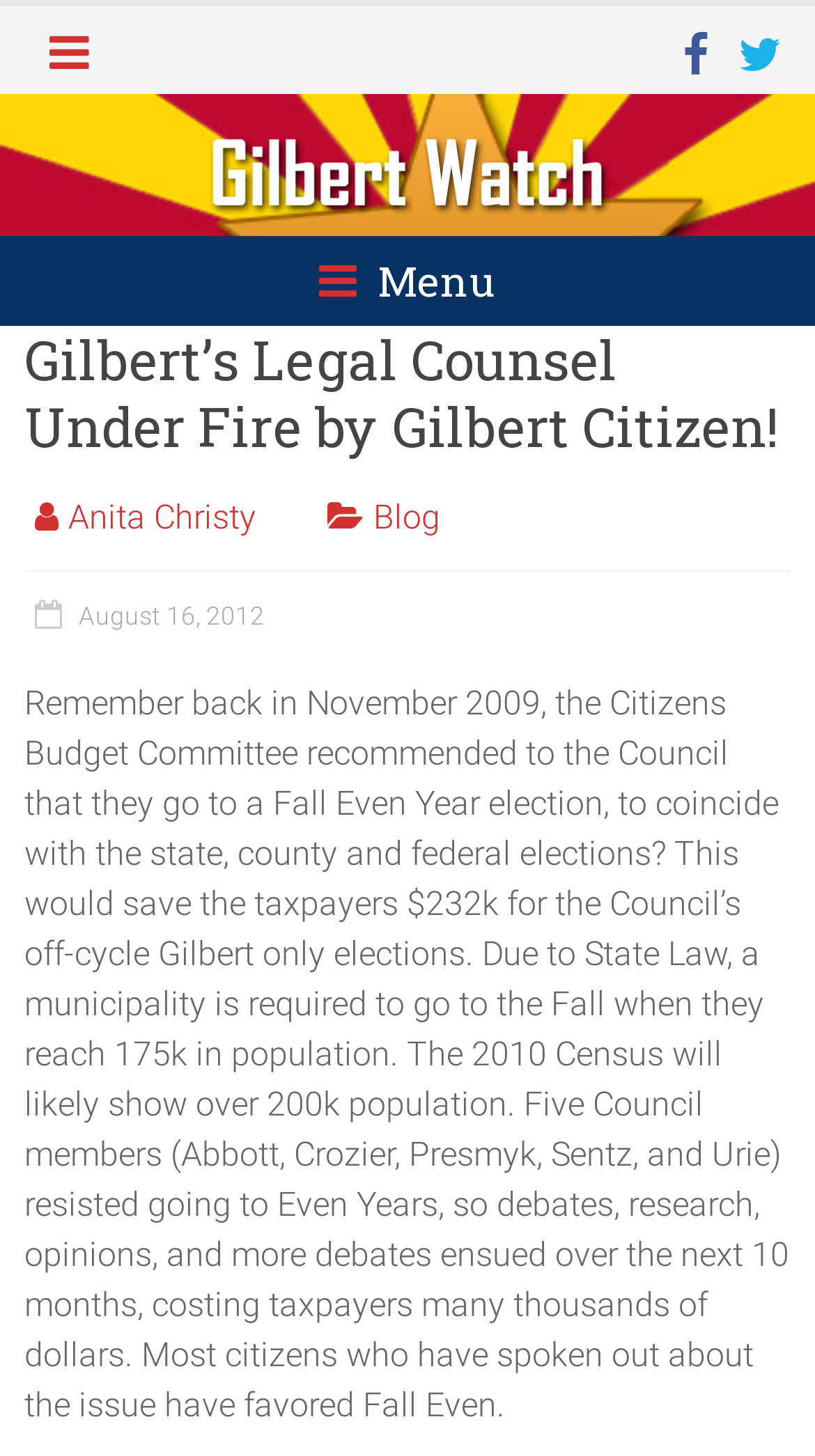Extract the primary headline from the webpage and present its text.

Gilbert’s Legal Counsel Under Fire by Gilbert Citizen!